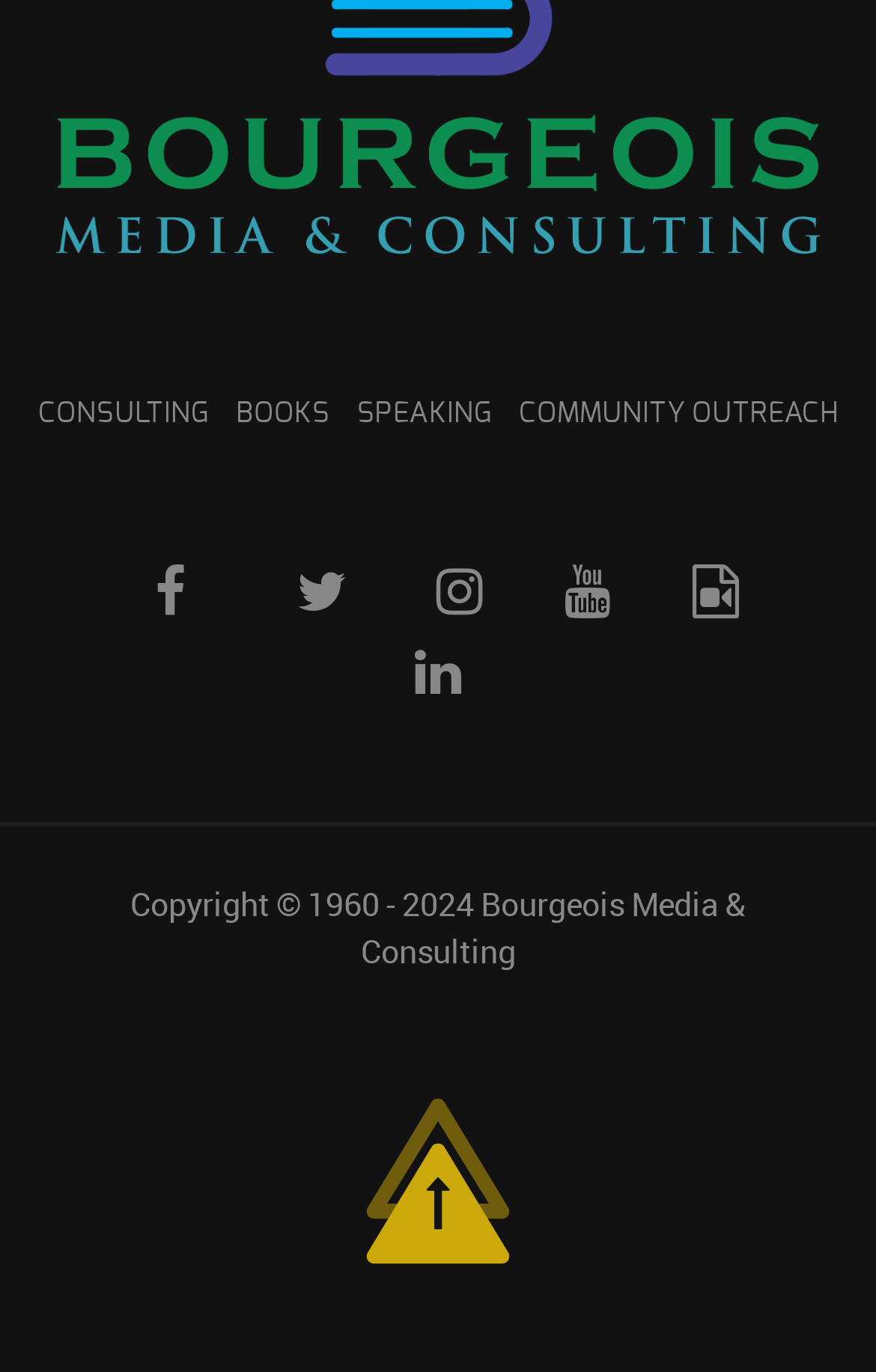Identify the bounding box coordinates for the region to click in order to carry out this instruction: "Click on CONSULTING". Provide the coordinates using four float numbers between 0 and 1, formatted as [left, top, right, bottom].

[0.044, 0.291, 0.238, 0.312]